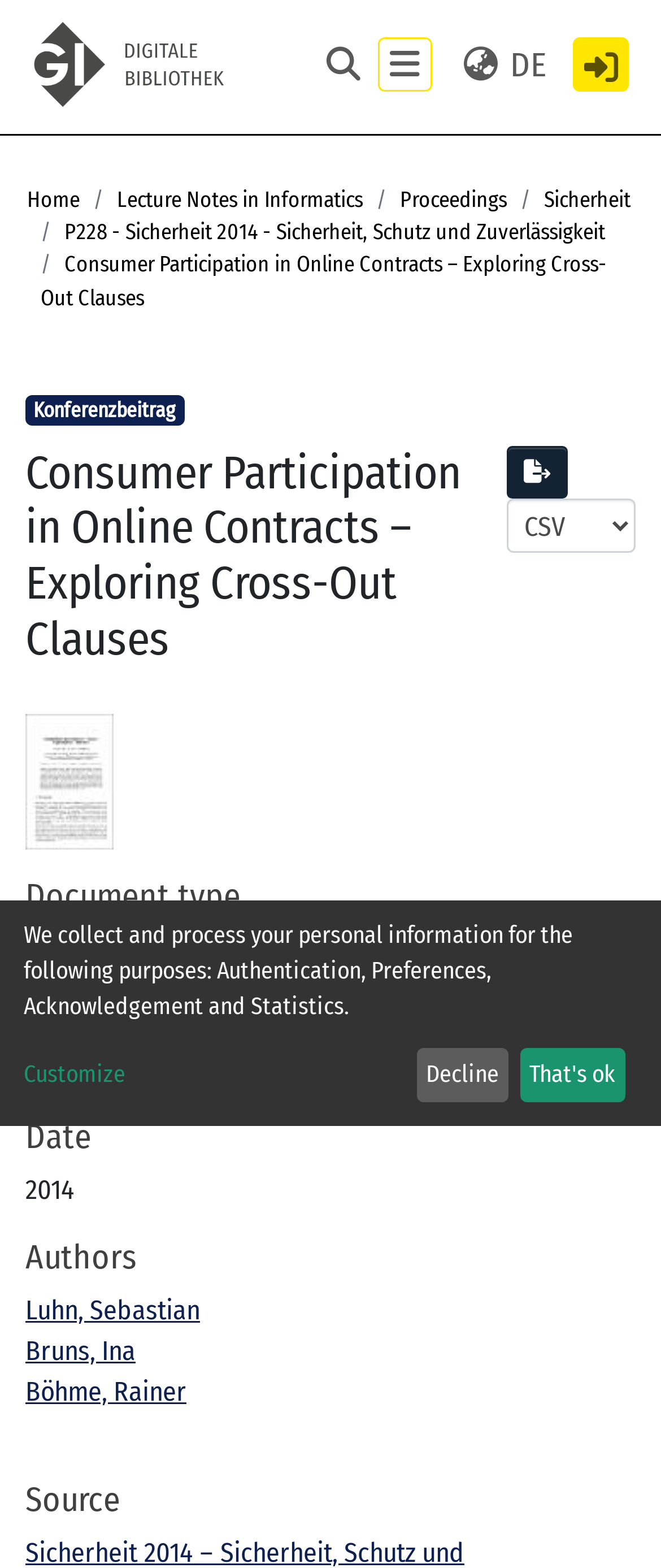Predict the bounding box coordinates of the UI element that matches this description: "parent_node: DISCOVER aria-label="Toggle navigation"". The coordinates should be in the format [left, top, right, bottom] with each value between 0 and 1.

[0.572, 0.024, 0.654, 0.058]